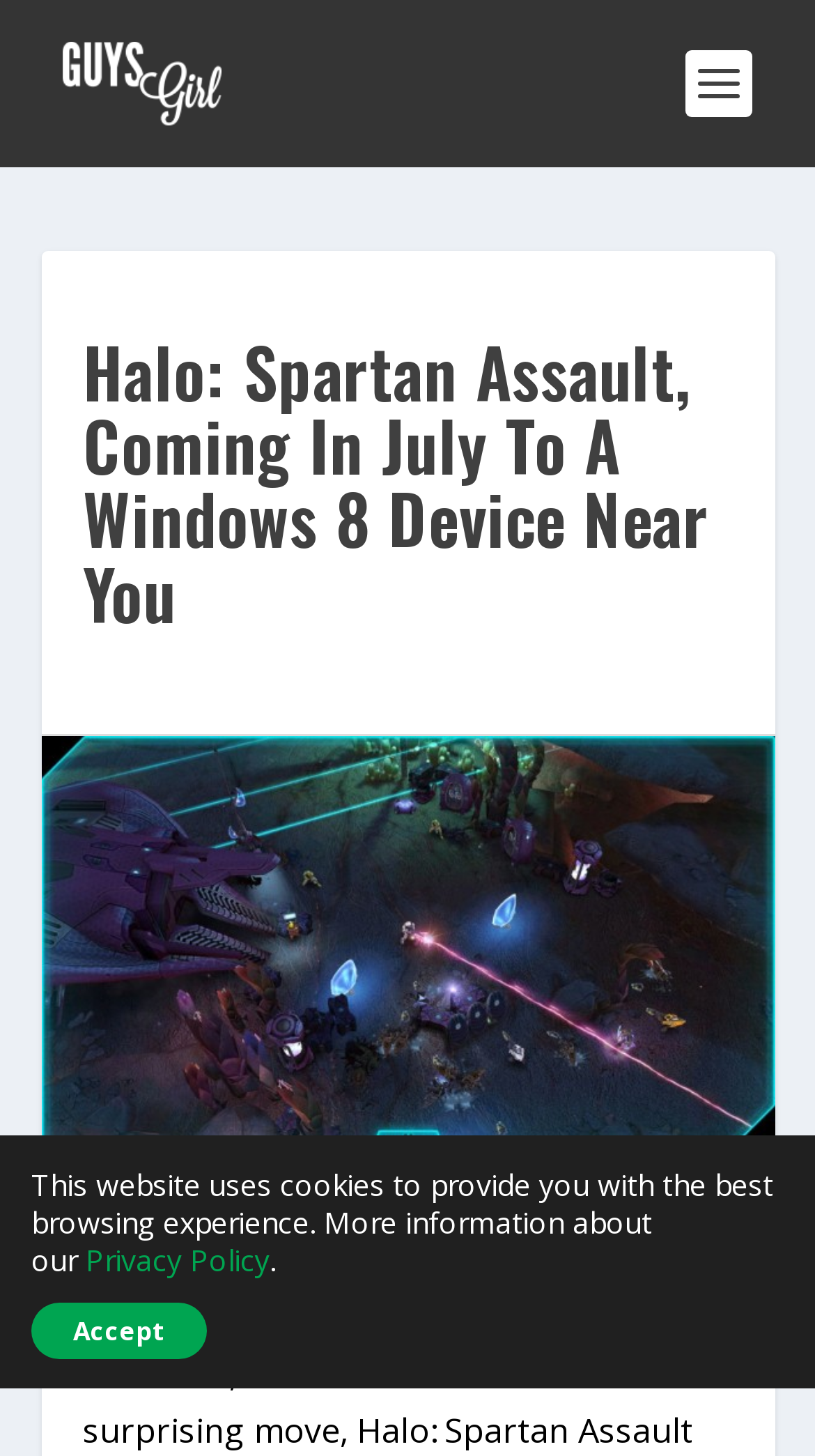What type of game is Halo: Spartan Assault?
Identify the answer in the screenshot and reply with a single word or phrase.

Top-down tablet shooter